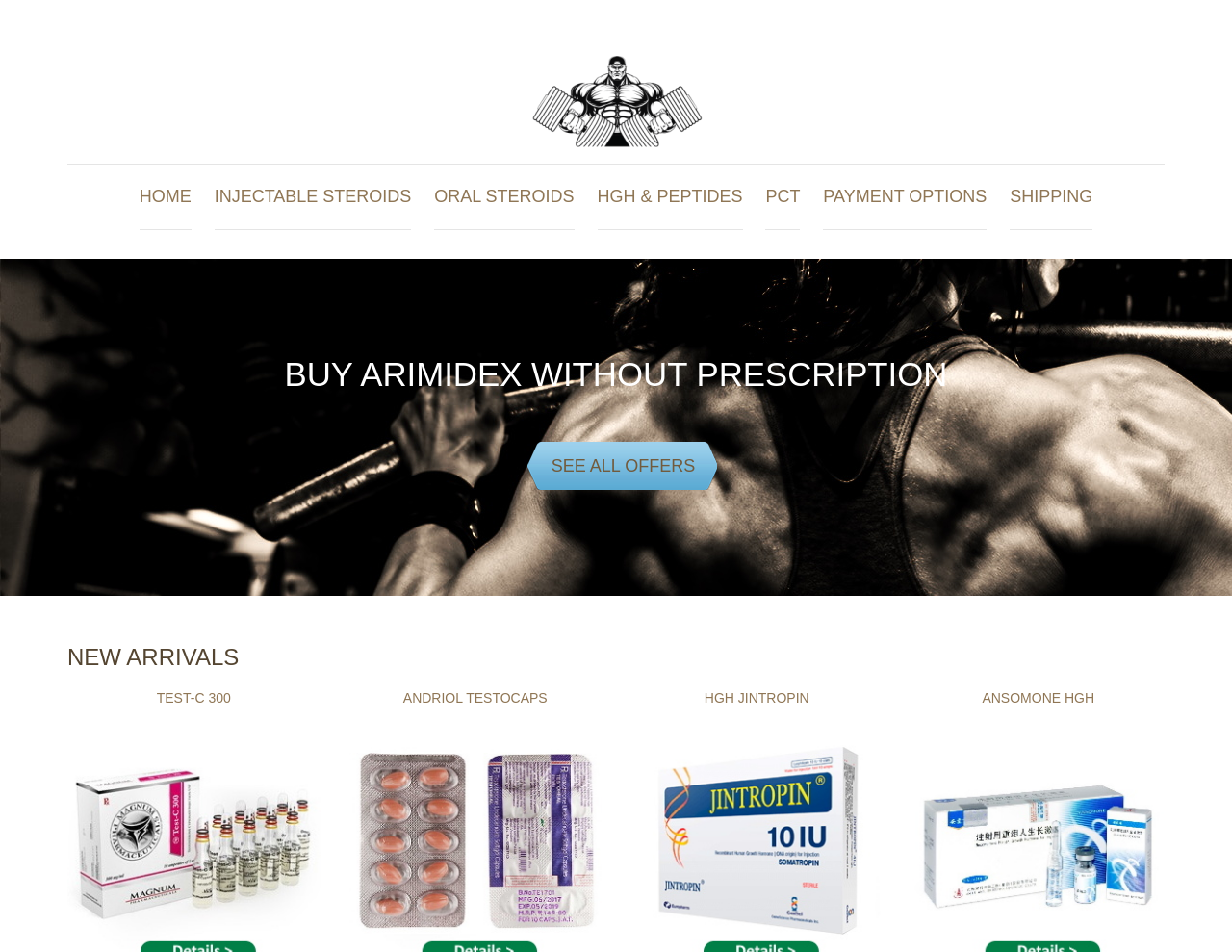Can you locate the main headline on this webpage and provide its text content?

BUY ARIMIDEX WITHOUT PRESCRIPTION